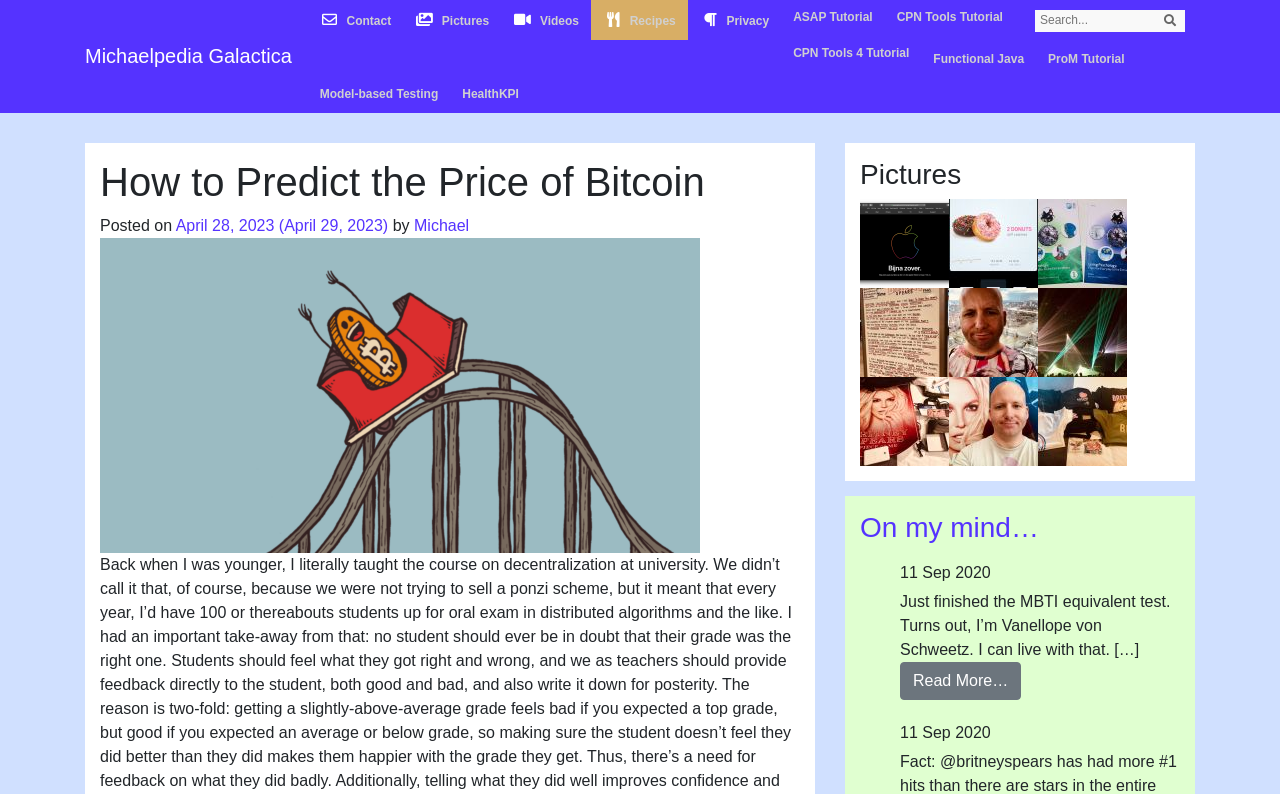Based on what you see in the screenshot, provide a thorough answer to this question: What is the name of the website?

I determined the answer by looking at the navigation section of the webpage, where I found a link with the text 'Michaelpedia Galactica', which is likely the name of the website.